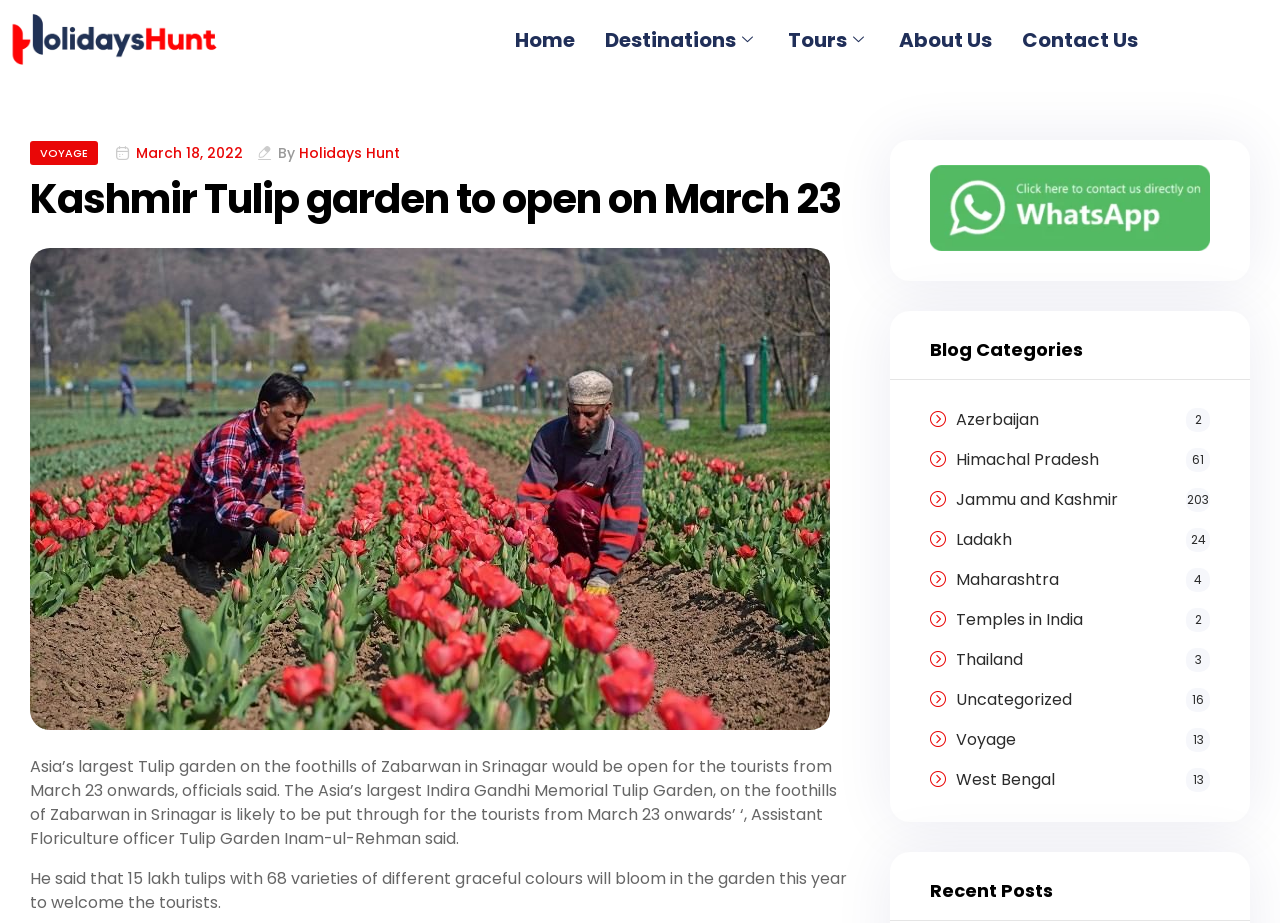Find the bounding box coordinates of the element you need to click on to perform this action: 'Click on the 'Jammu and Kashmir 203' link'. The coordinates should be represented by four float values between 0 and 1, in the format [left, top, right, bottom].

[0.747, 0.529, 0.945, 0.555]